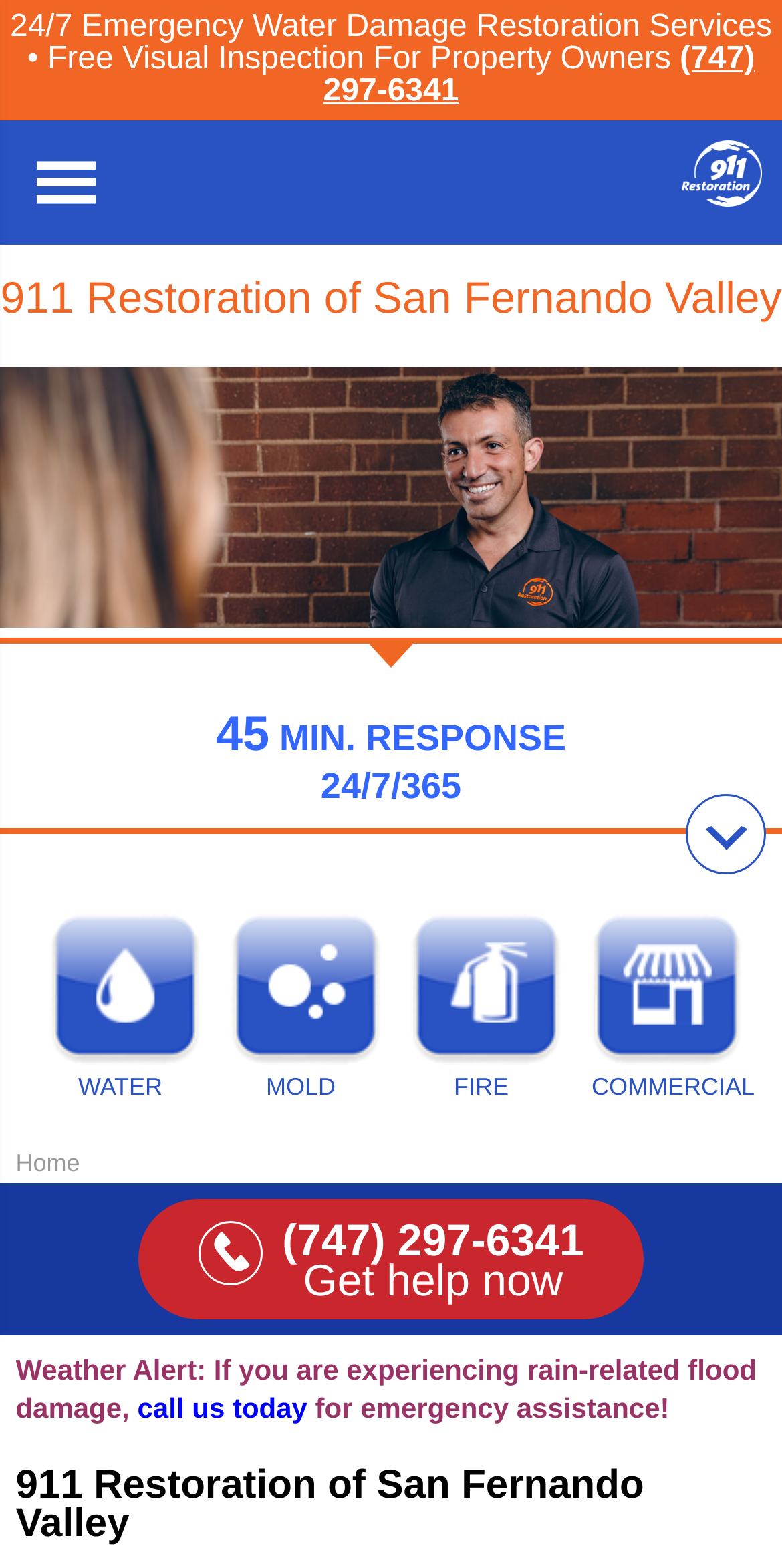Look at the image and give a detailed response to the following question: What types of services are offered by 911 Restoration of San Fernando Valley?

I found the types of services by looking at the link elements 'WATER', 'MOLD', 'FIRE', and 'COMMERCIAL' which are located together, suggesting that these are the different types of services offered by the company.